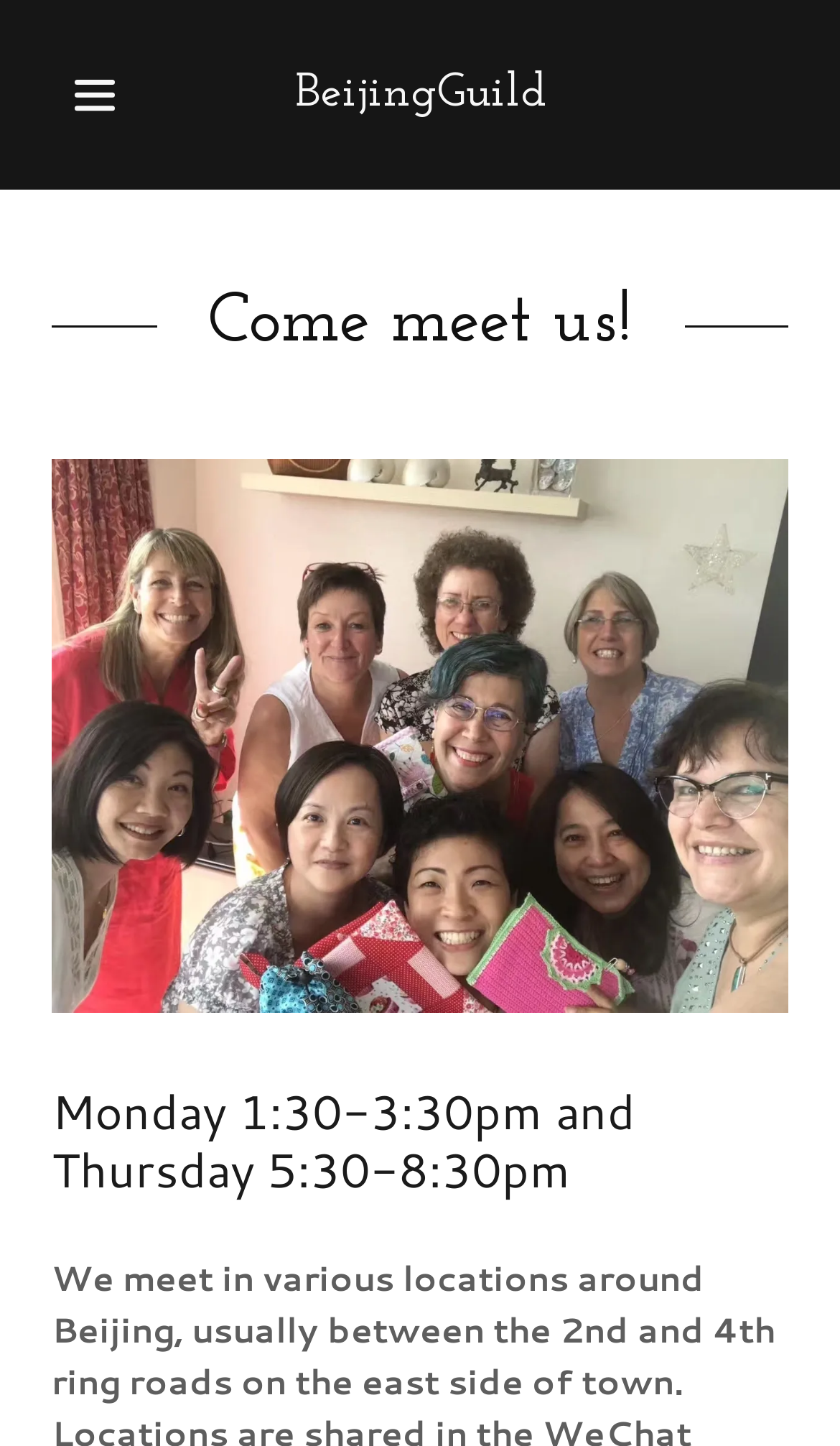Please provide a one-word or phrase answer to the question: 
How many links are in the top navigation bar?

5